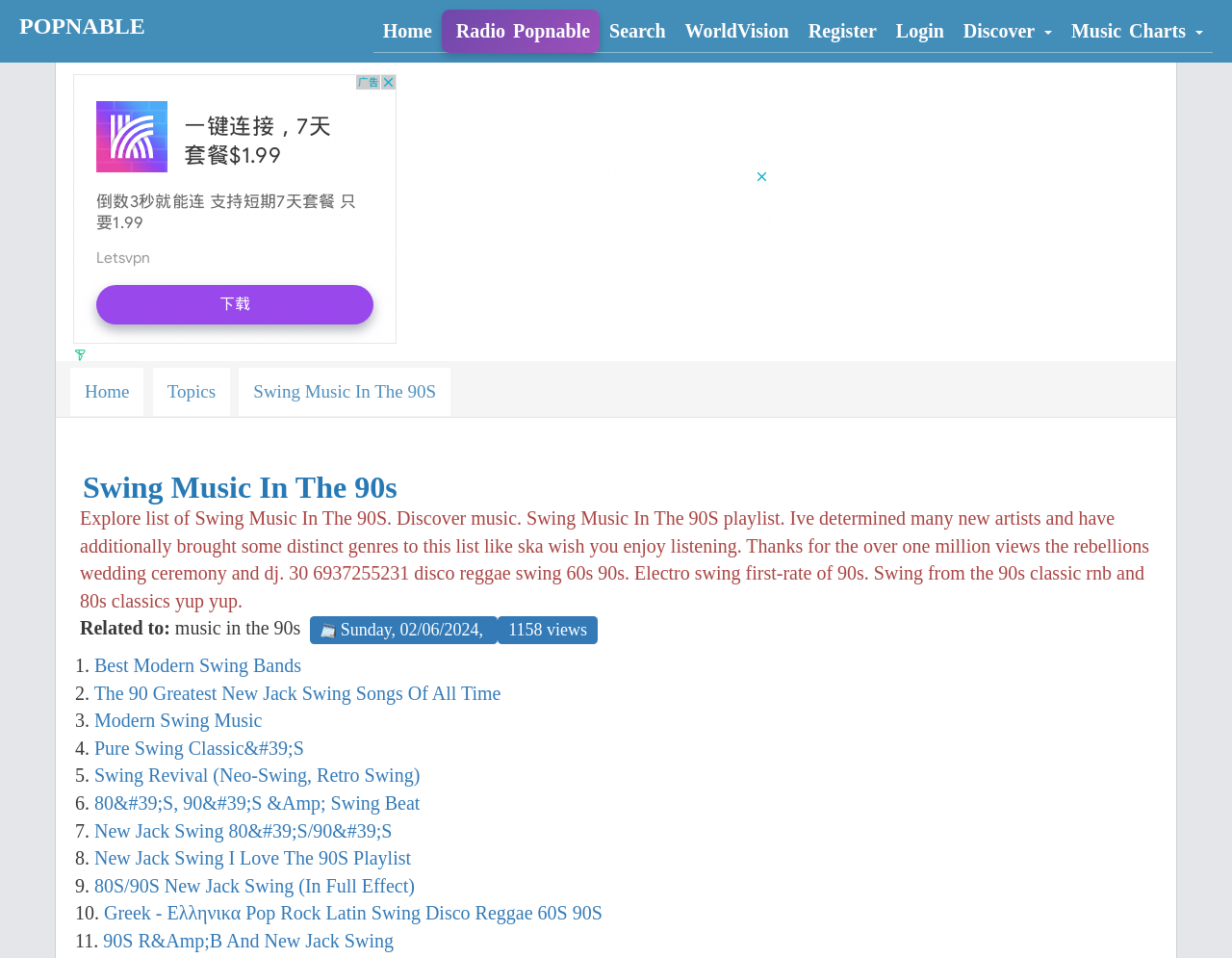Please determine the bounding box coordinates for the element that should be clicked to follow these instructions: "Click on the 'Login' link".

[0.727, 0.021, 0.766, 0.043]